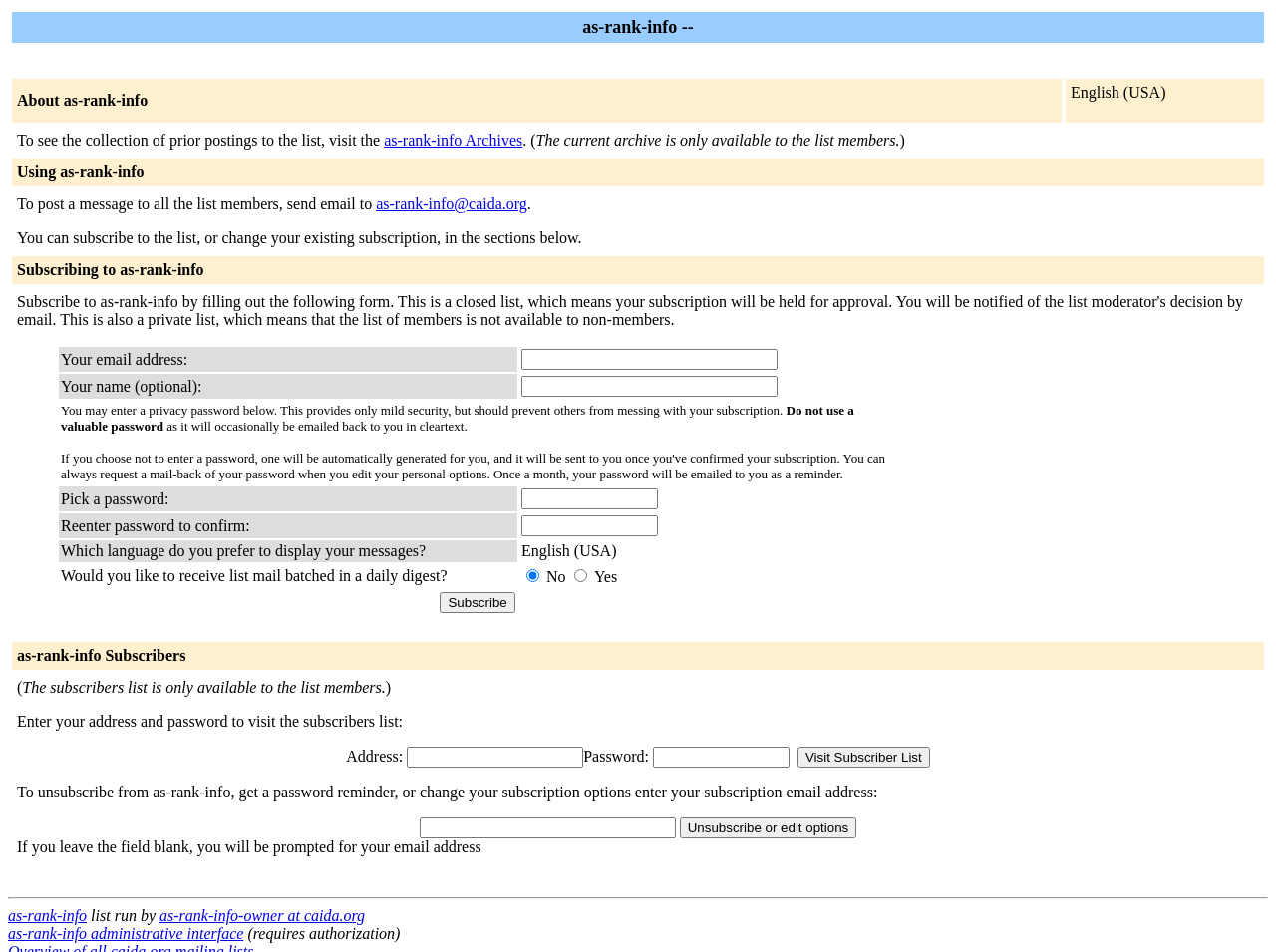Who runs the as-rank-info list?
Using the information from the image, answer the question thoroughly.

The webpage mentions that the as-rank-info list is run by as-rank-info-owner at caida.org, providing a contact email address for the list administrator.